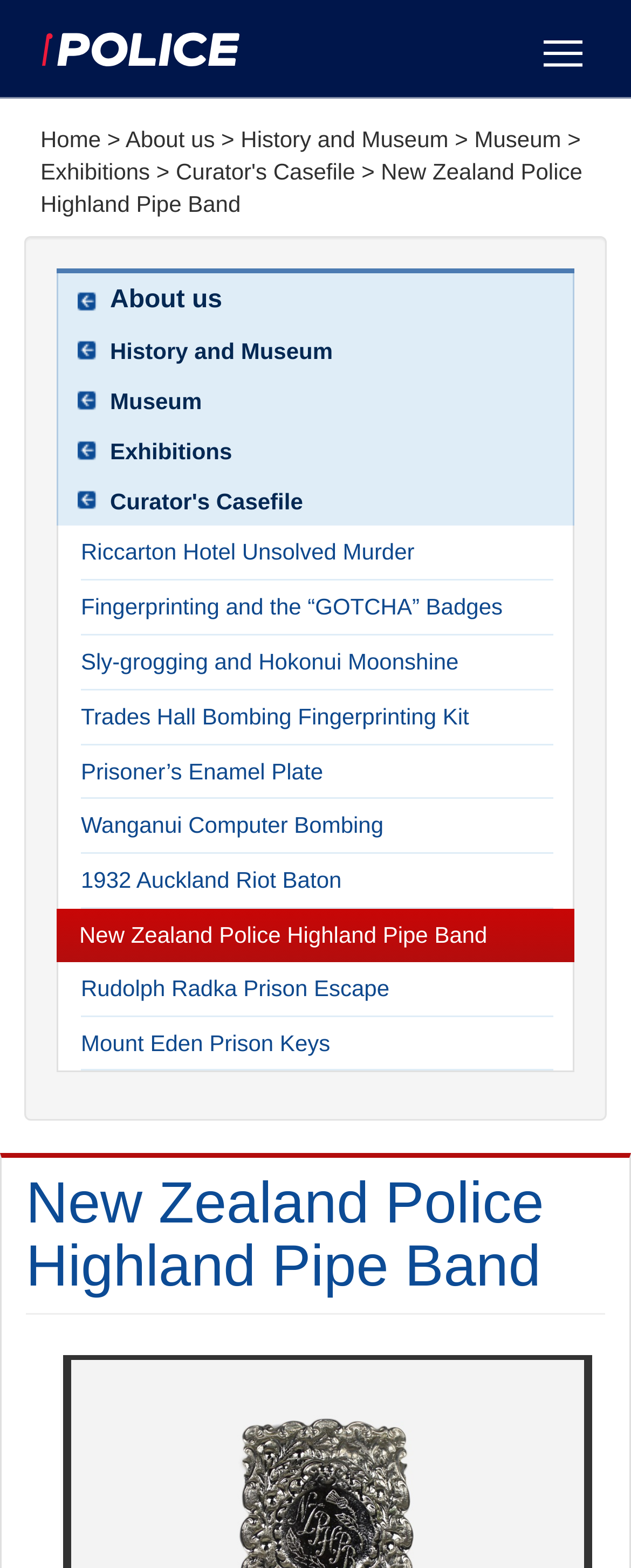What is the y-coordinate of the top of the image element?
Please answer the question as detailed as possible.

I looked at the bounding box coordinates of the image element and found that the top y-coordinate is 0.0, indicating that it is at the top of the webpage.